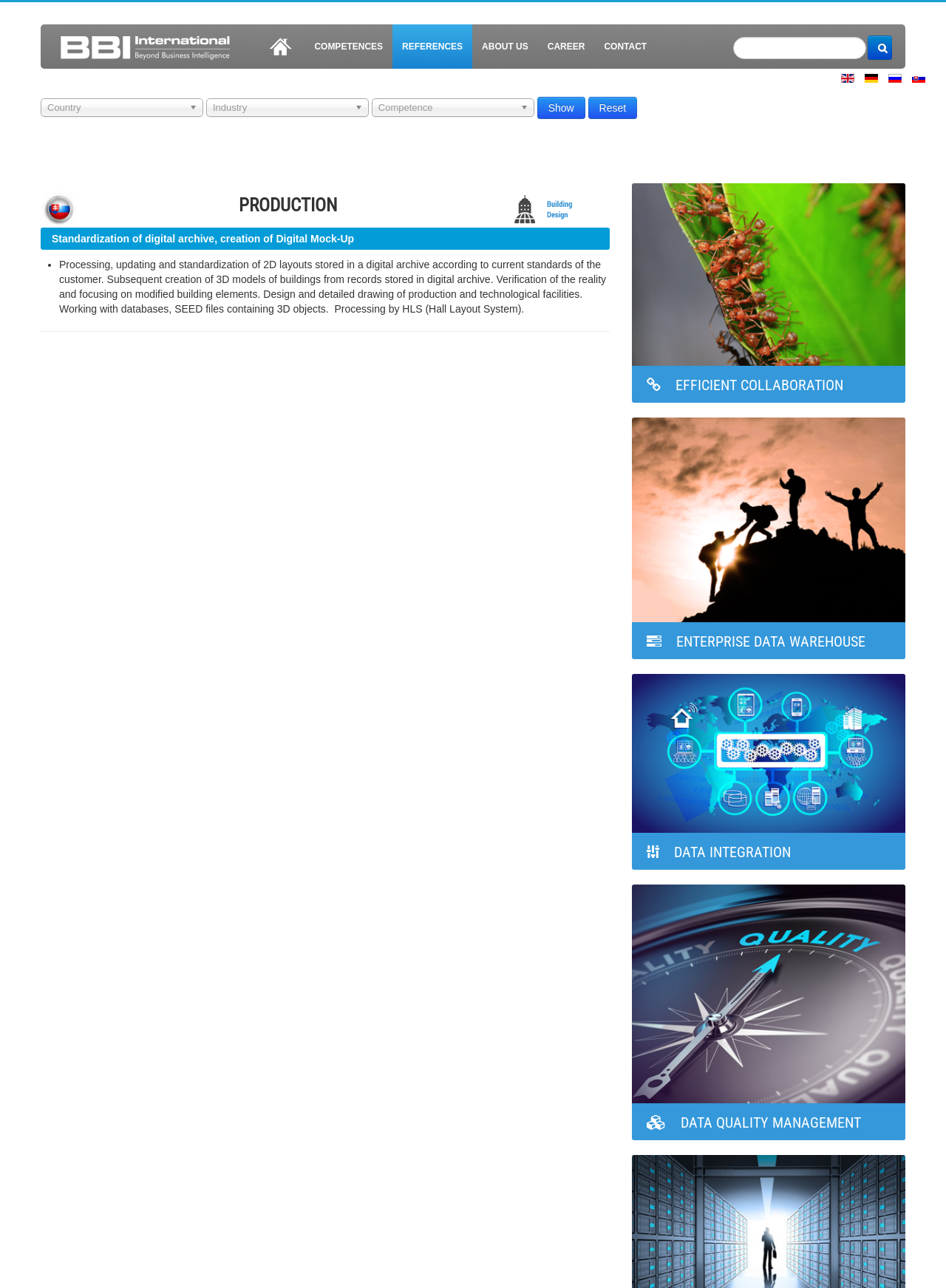Utilize the details in the image to thoroughly answer the following question: What is the theme of the quote 'Coming together is a beginning...'?

The quote 'Coming together is a beginning, staying together is progress, and working together is success.' is located in a prominent section of the webpage, and its content suggests that it is related to the theme of collaboration and working together.